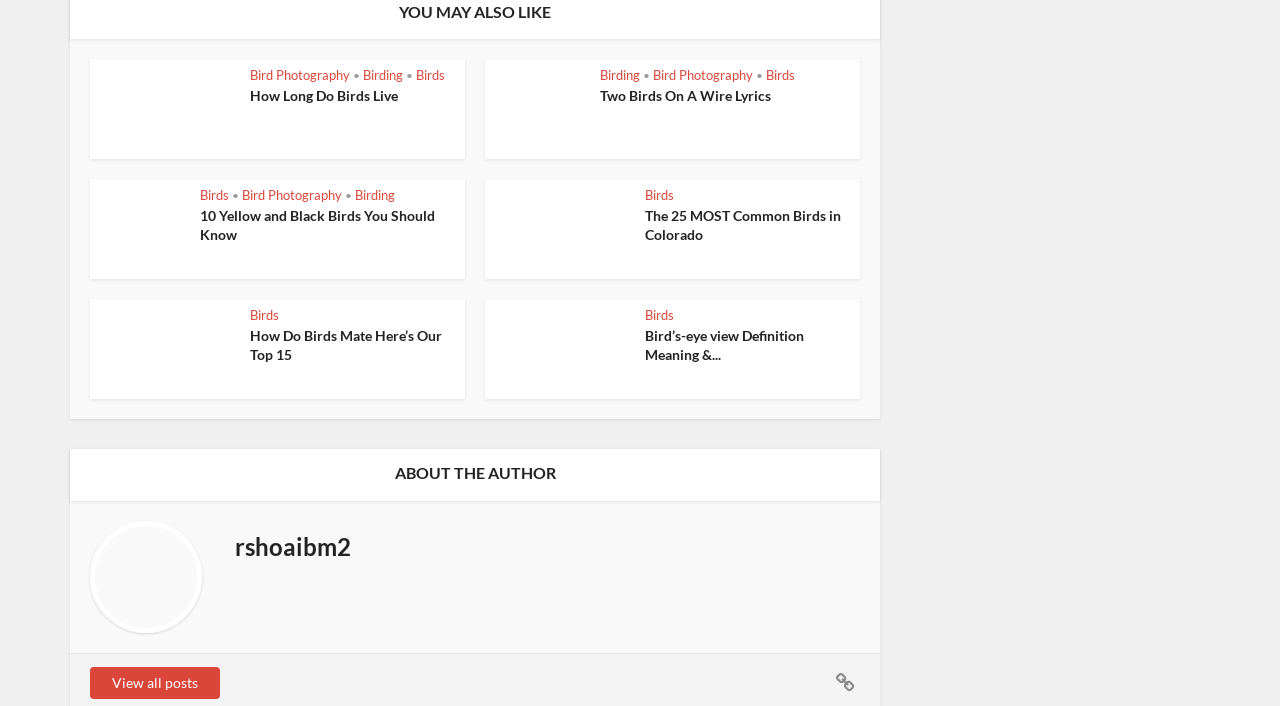Give a one-word or one-phrase response to the question: 
Is there a way to view all posts?

Yes